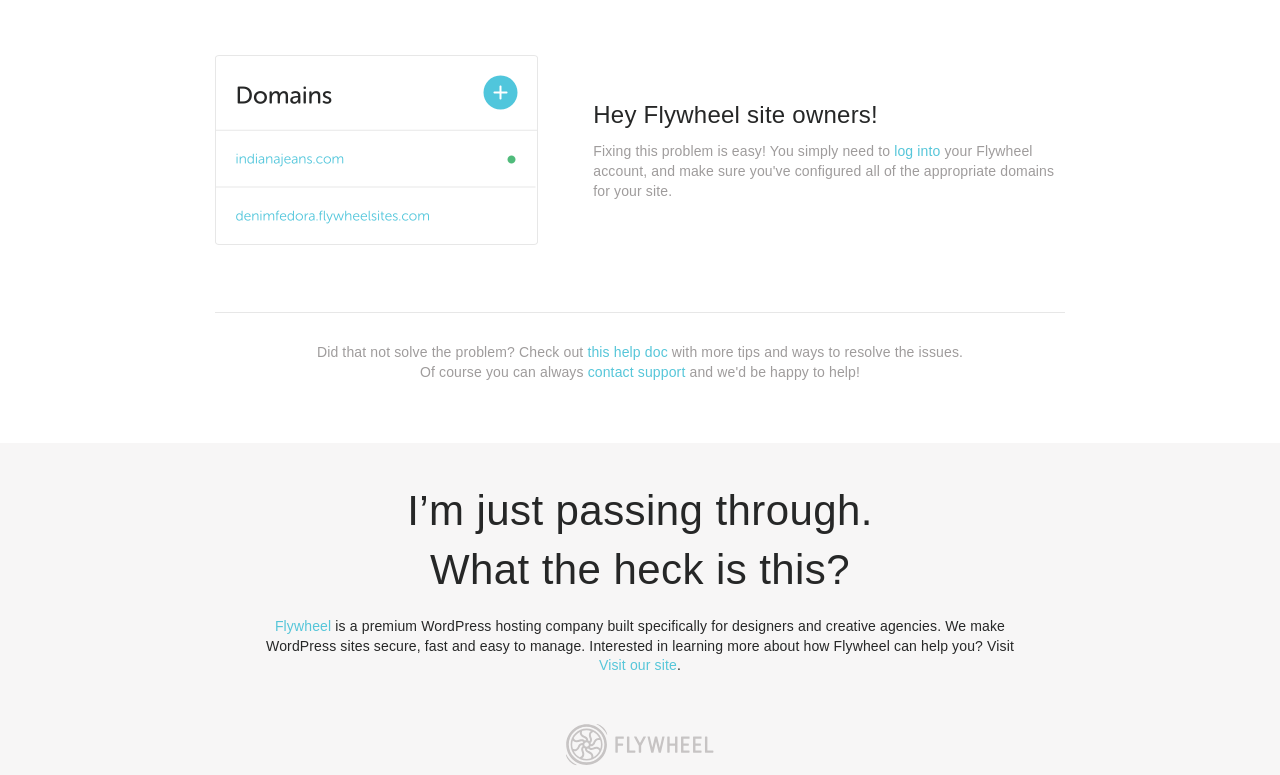Find and provide the bounding box coordinates for the UI element described here: "Visit our site". The coordinates should be given as four float numbers between 0 and 1: [left, top, right, bottom].

[0.468, 0.848, 0.529, 0.869]